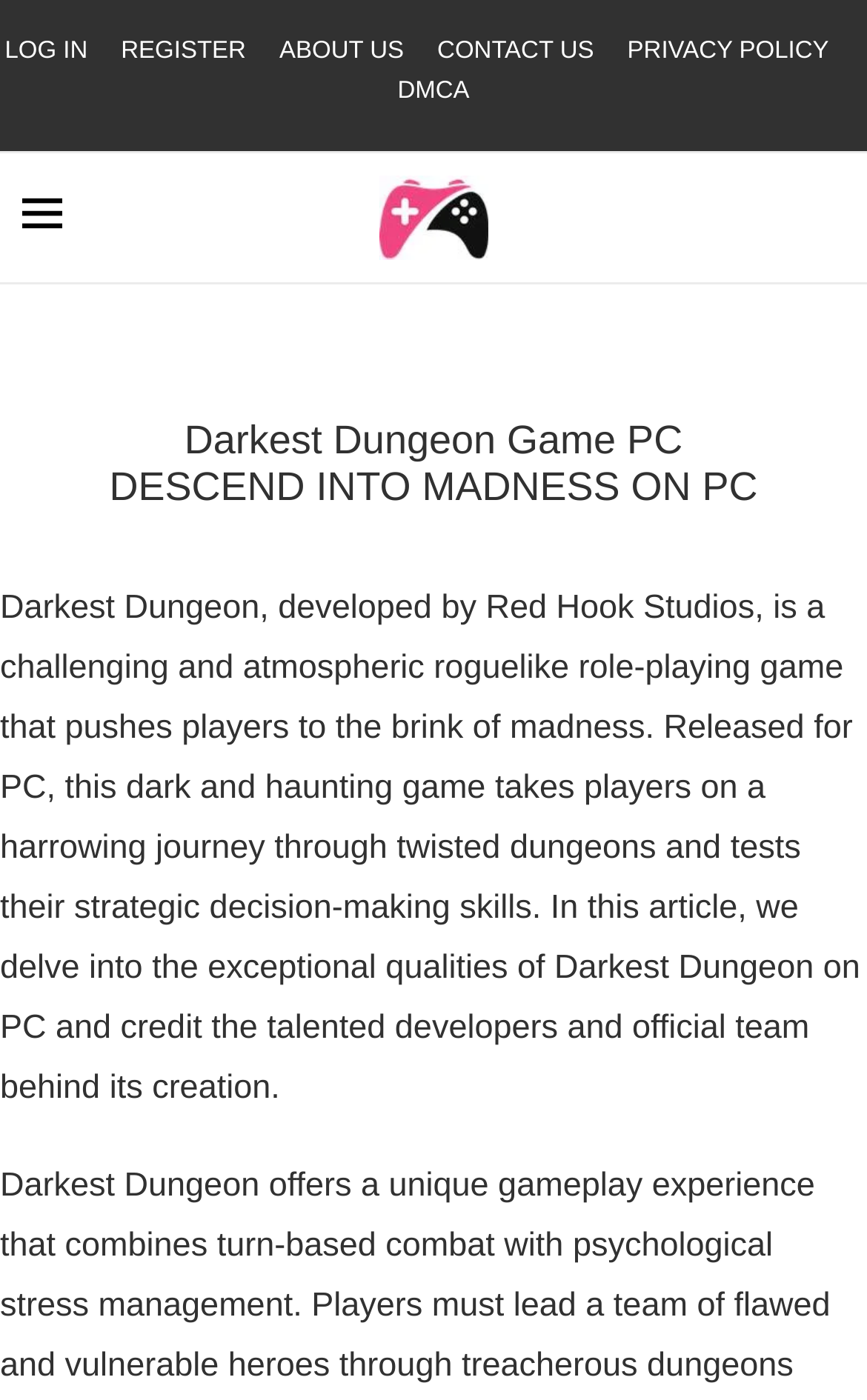Identify the bounding box coordinates for the UI element described as: "DMCA". The coordinates should be provided as four floats between 0 and 1: [left, top, right, bottom].

[0.458, 0.052, 0.542, 0.08]